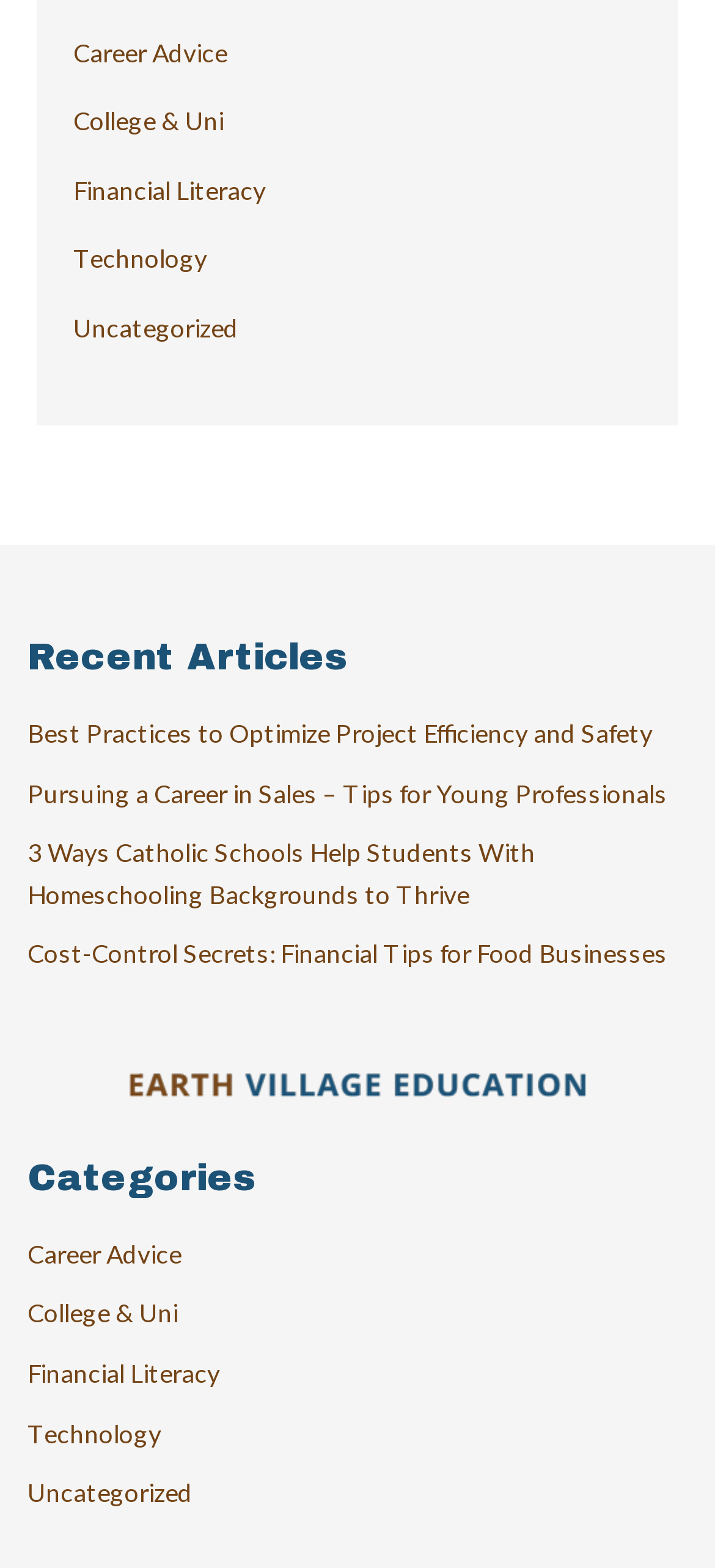Find the bounding box coordinates for the HTML element described in this sentence: "College & Uni". Provide the coordinates as four float numbers between 0 and 1, in the format [left, top, right, bottom].

[0.103, 0.067, 0.313, 0.087]